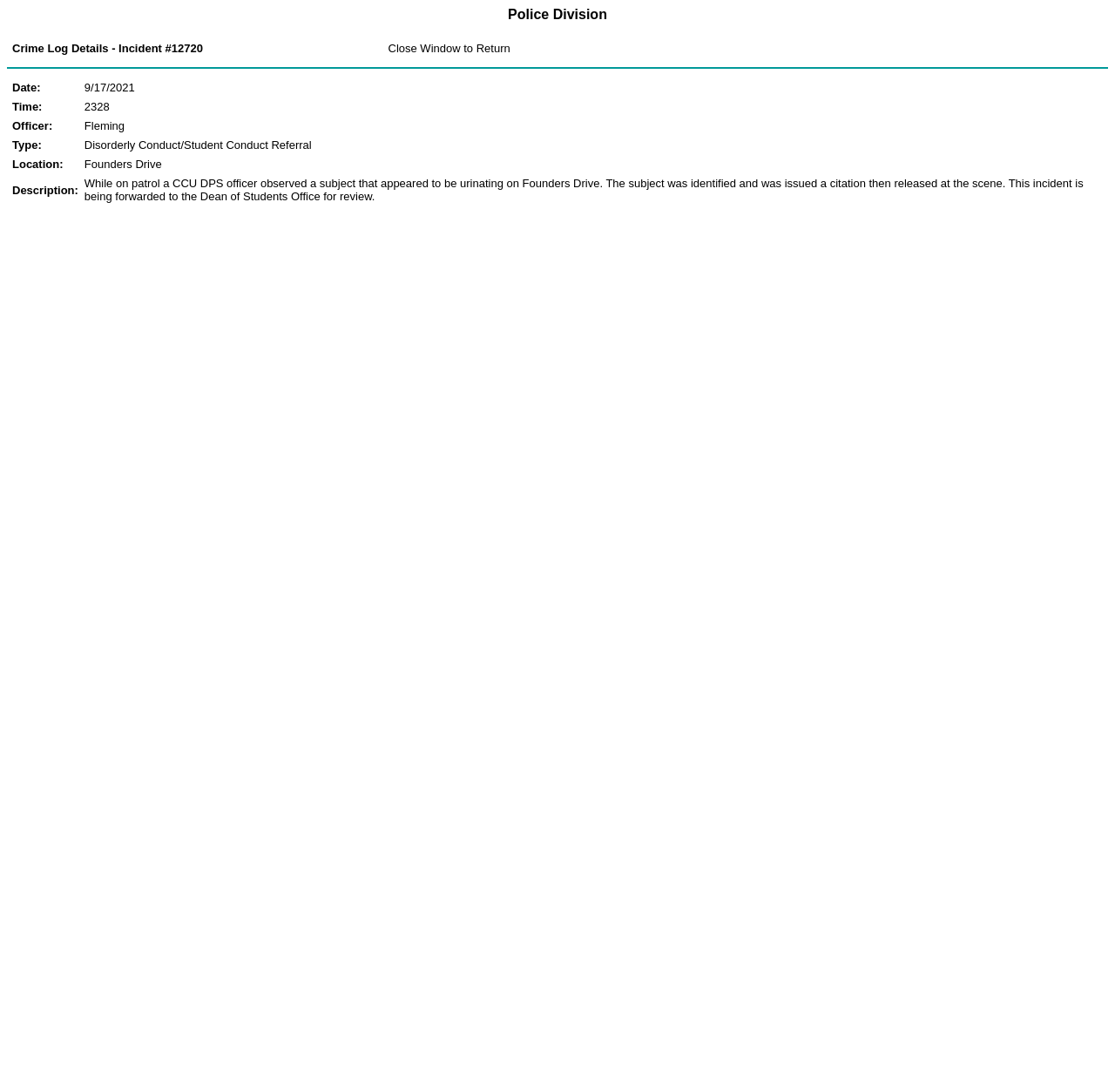What was the subject doing during the incident?
Could you answer the question in a detailed manner, providing as much information as possible?

The description of the incident can be found in the table below the top separator, in the last row, where it says 'Description:' and the corresponding value describes the incident, mentioning that the subject was urinating on Founders Drive.